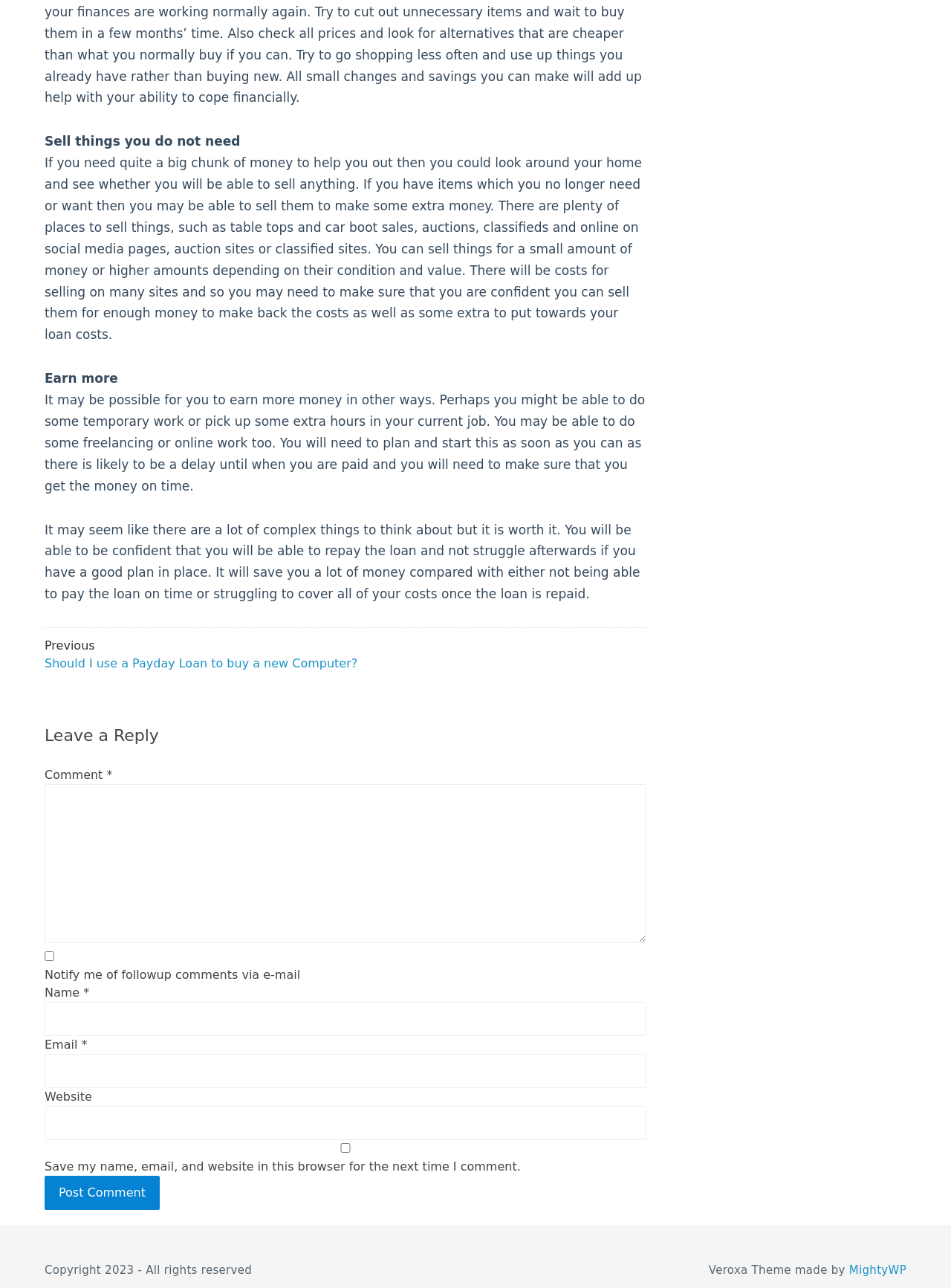Identify the bounding box of the UI element that matches this description: "parent_node: Email * aria-describedby="email-notes" name="email"".

[0.047, 0.818, 0.68, 0.845]